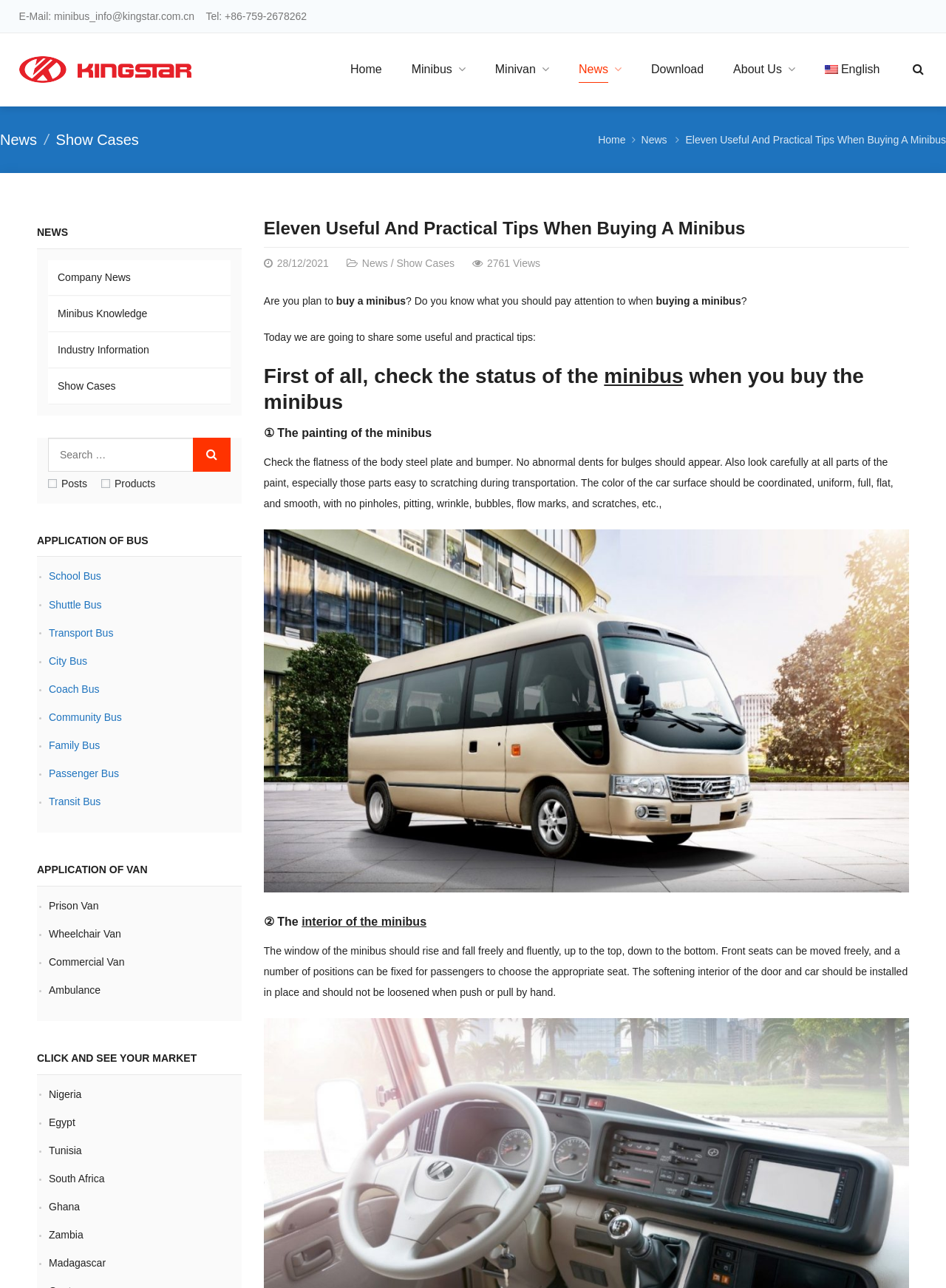What types of buses are mentioned on the webpage?
Using the image as a reference, deliver a detailed and thorough answer to the question.

I found the answer by looking at the 'APPLICATION OF BUS' section, which lists various types of buses, including School Bus, Shuttle Bus, Transport Bus, and more.